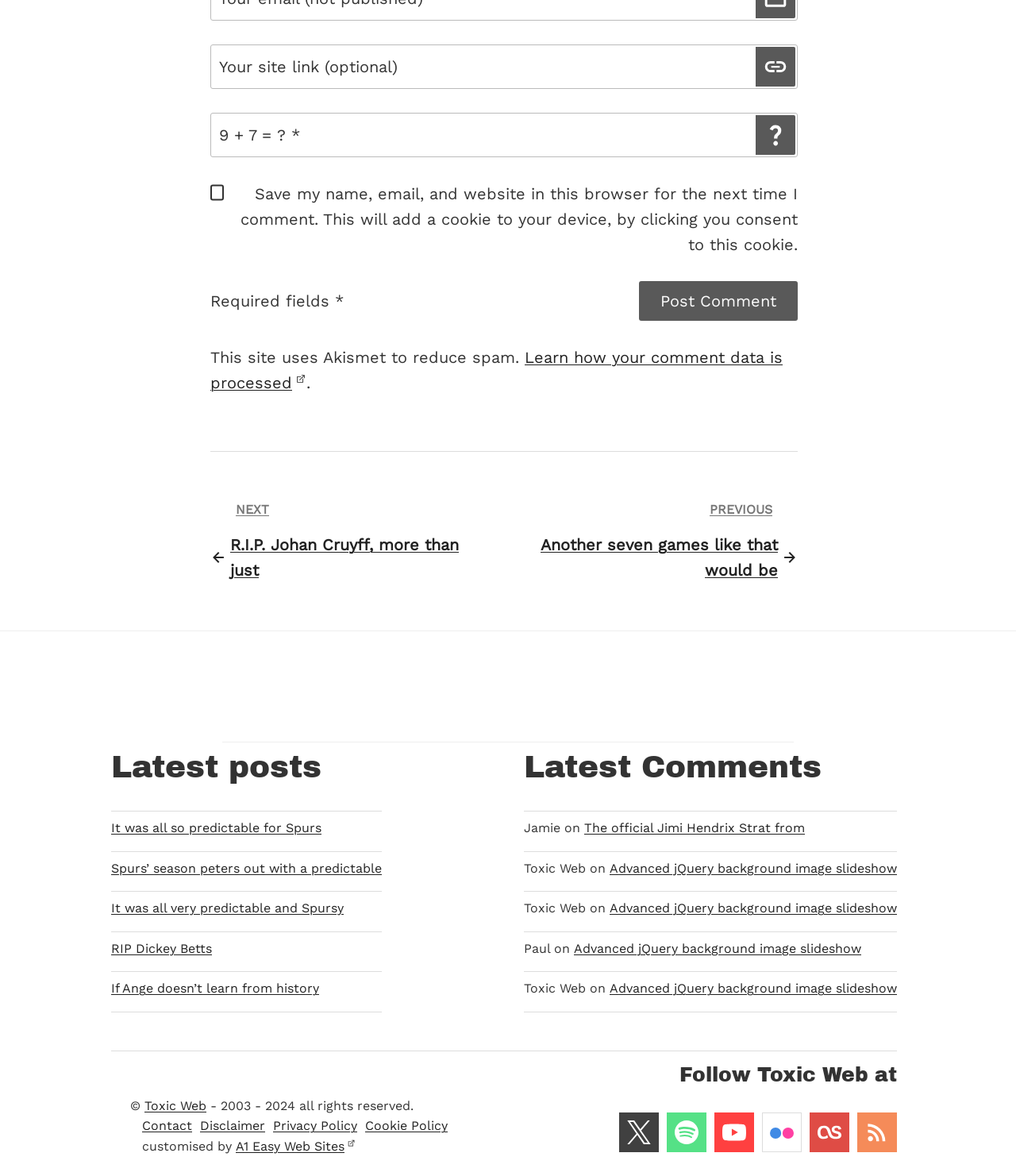Determine the bounding box coordinates of the section to be clicked to follow the instruction: "Click 'Post Comment'". The coordinates should be given as four float numbers between 0 and 1, formatted as [left, top, right, bottom].

[0.629, 0.239, 0.785, 0.273]